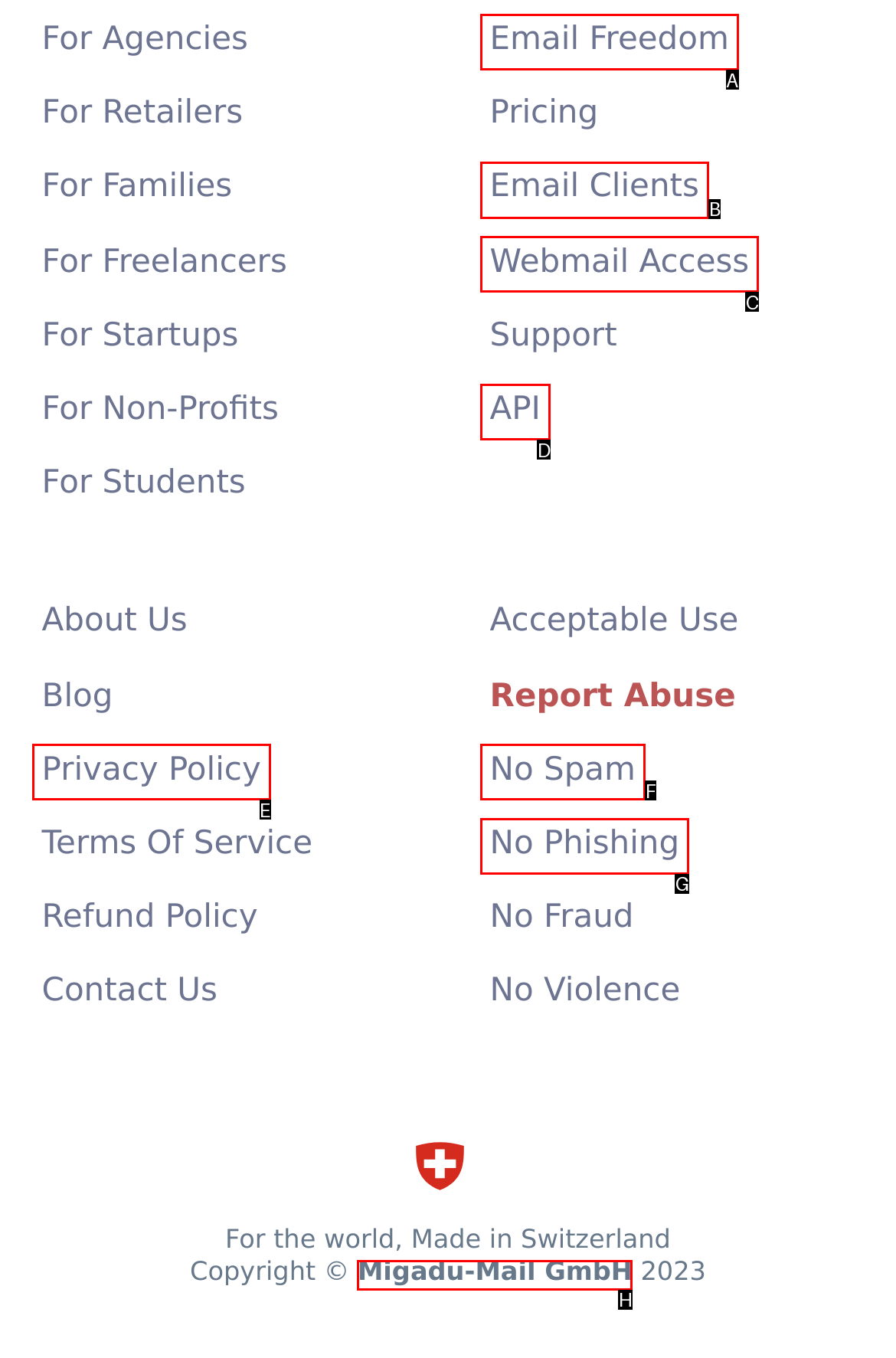Given the description: API, identify the HTML element that fits best. Respond with the letter of the correct option from the choices.

D